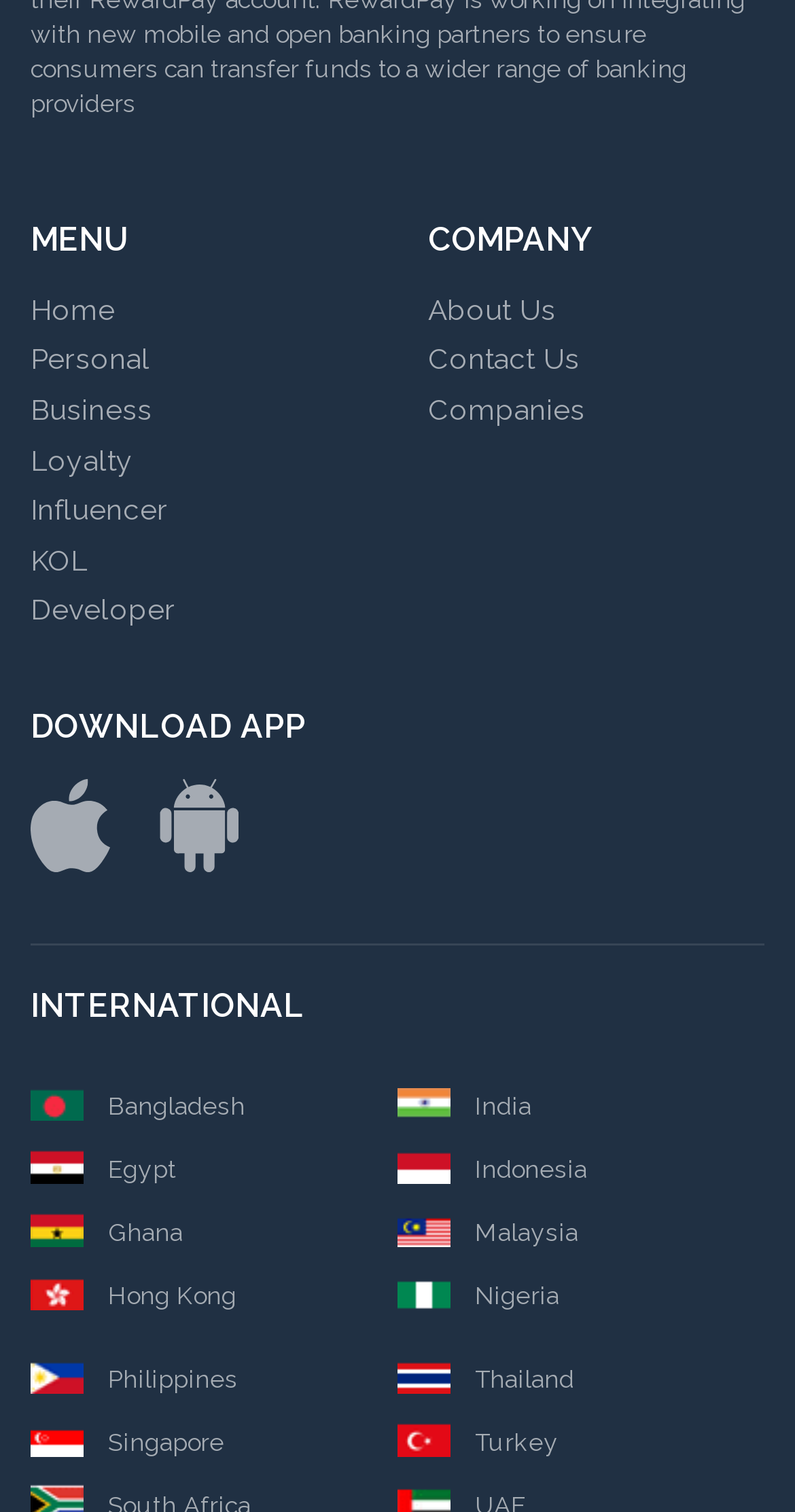How many links are under COMPANY?
Utilize the information in the image to give a detailed answer to the question.

I counted the number of links under the 'COMPANY' heading, which are 'About Us', 'Contact Us', and 'Companies', so there are 3 links.